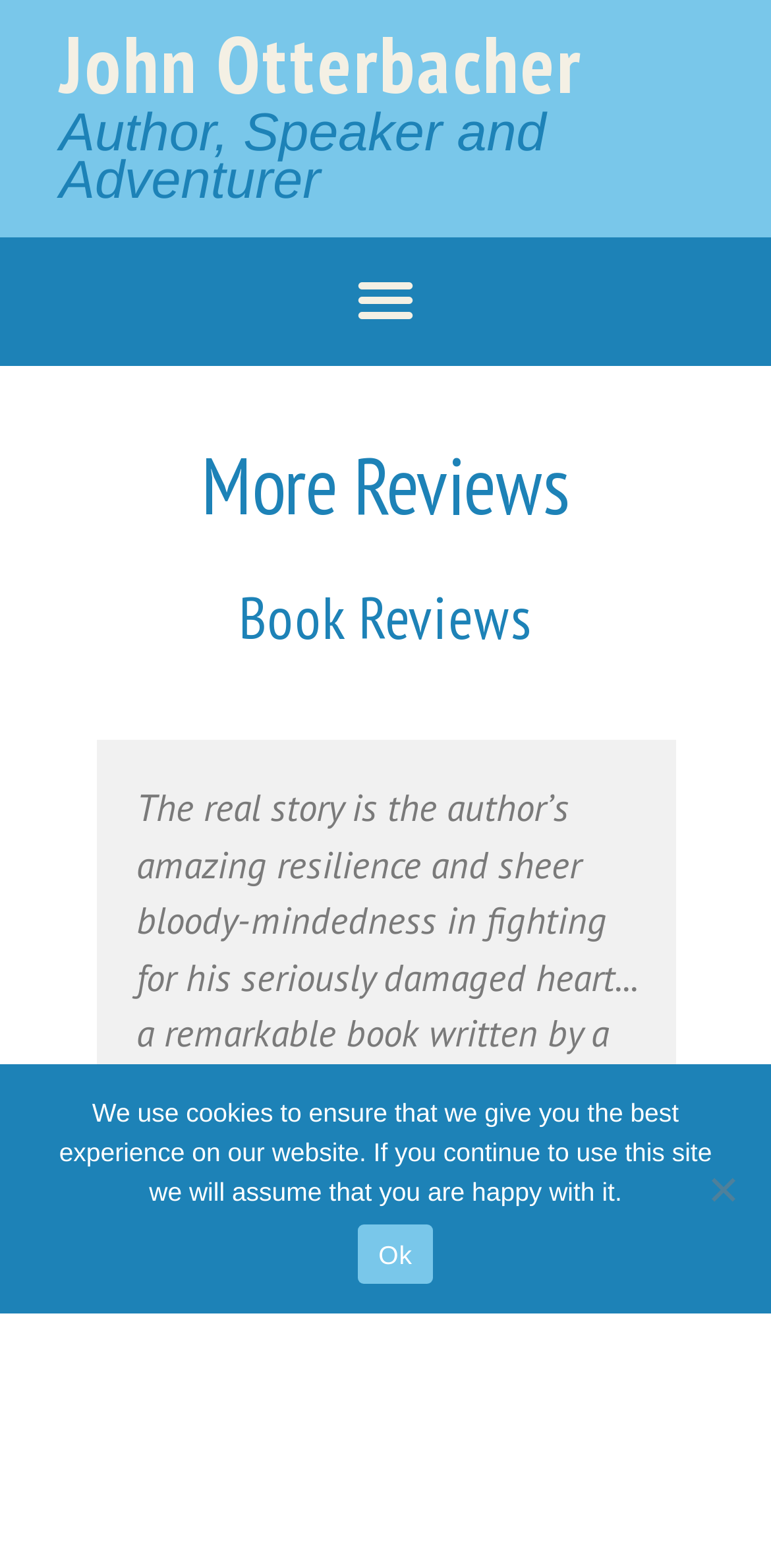Utilize the details in the image to give a detailed response to the question: What magazine published the book review?

The StaticText element 'Outside Magazine' is located below the book review text, indicating that it is the publication that published the review.